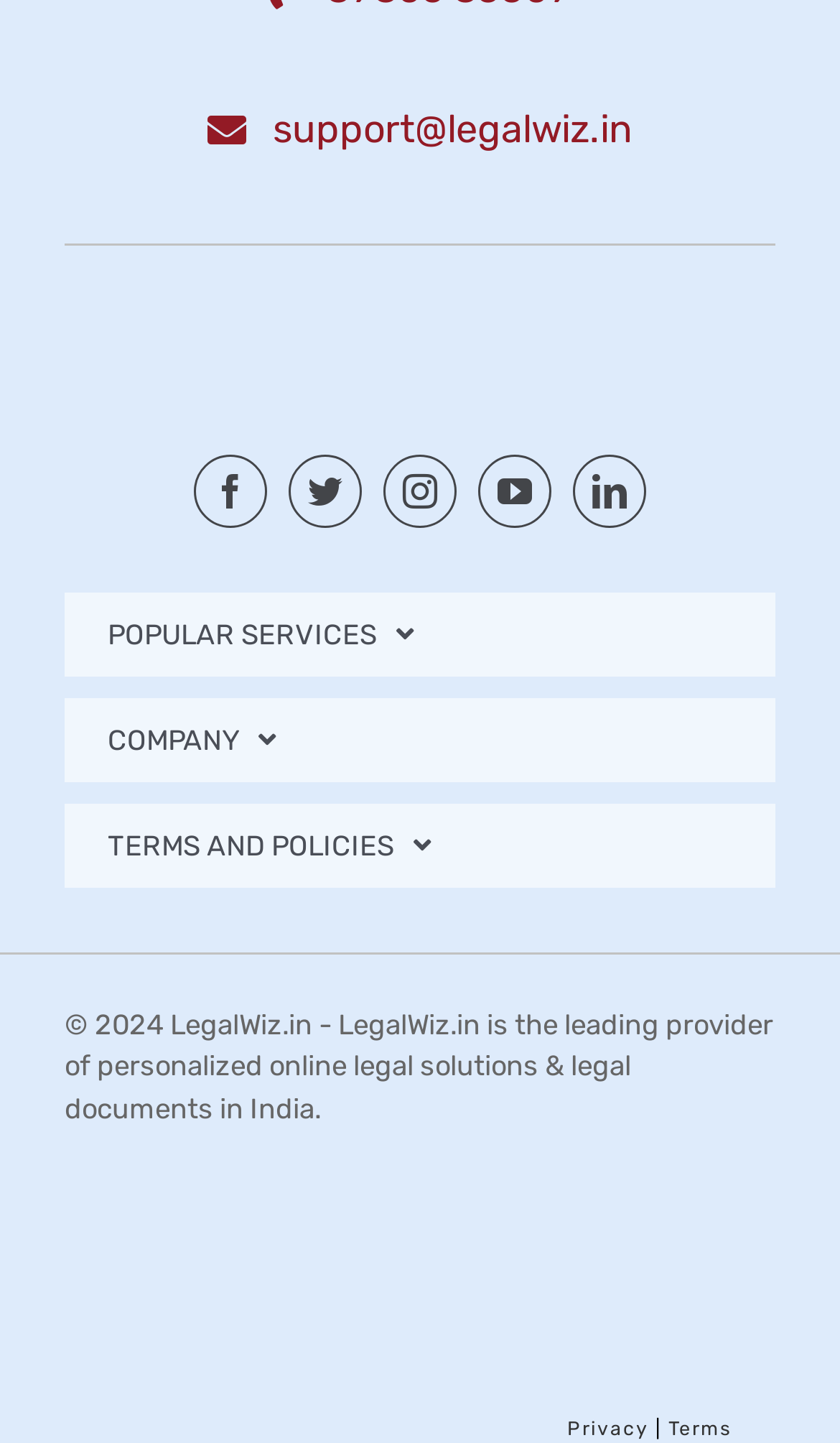Find the bounding box of the element with the following description: "aria-label="linkedin" title="LinkedIn"". The coordinates must be four float numbers between 0 and 1, formatted as [left, top, right, bottom].

[0.682, 0.315, 0.769, 0.366]